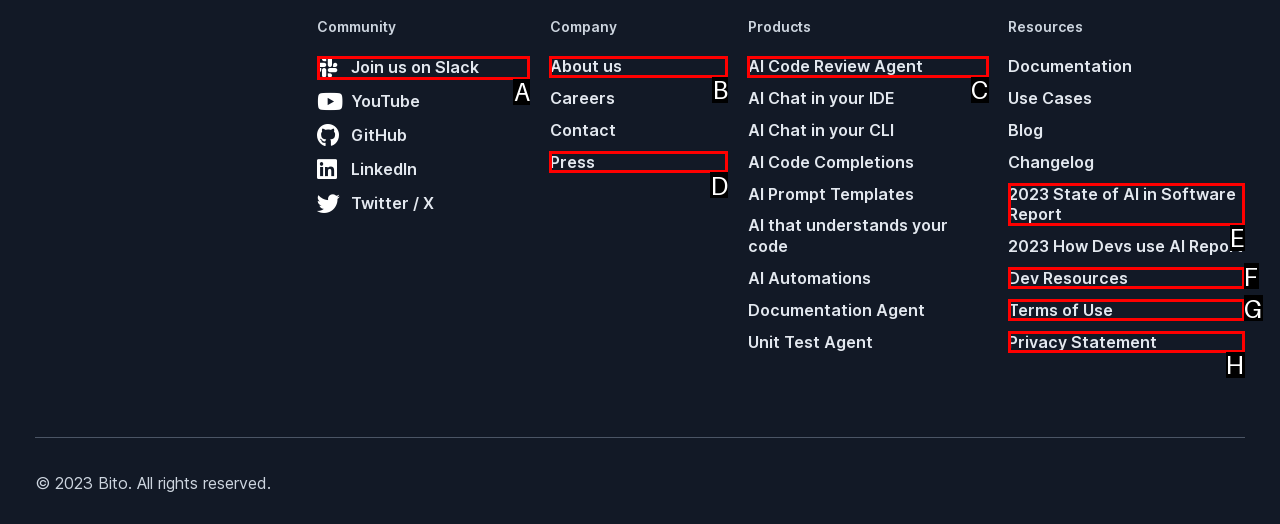Select the appropriate letter to fulfill the given instruction: View the next article
Provide the letter of the correct option directly.

None